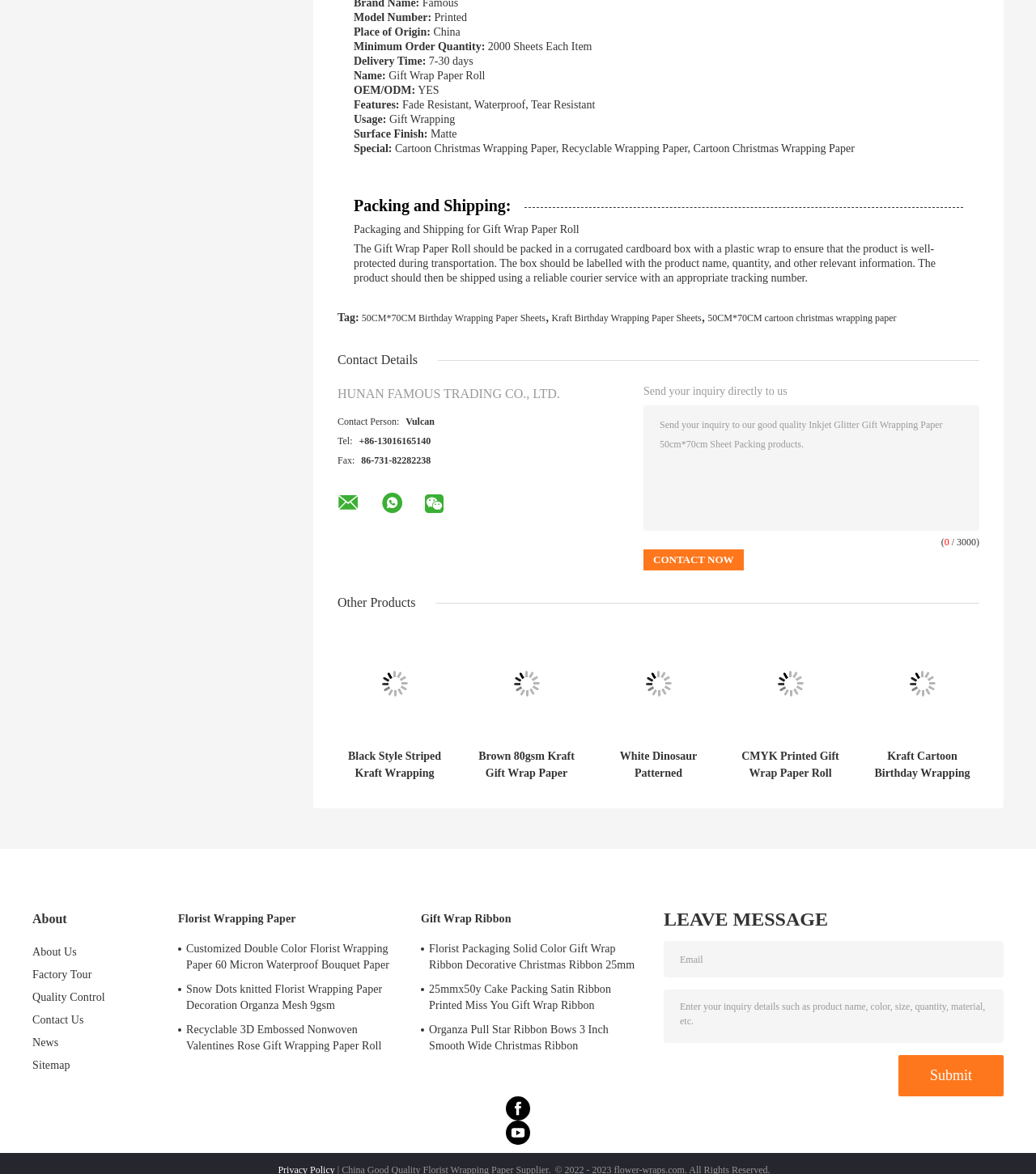Determine the bounding box coordinates of the clickable element to achieve the following action: 'Add to cart'. Provide the coordinates as four float values between 0 and 1, formatted as [left, top, right, bottom].

None